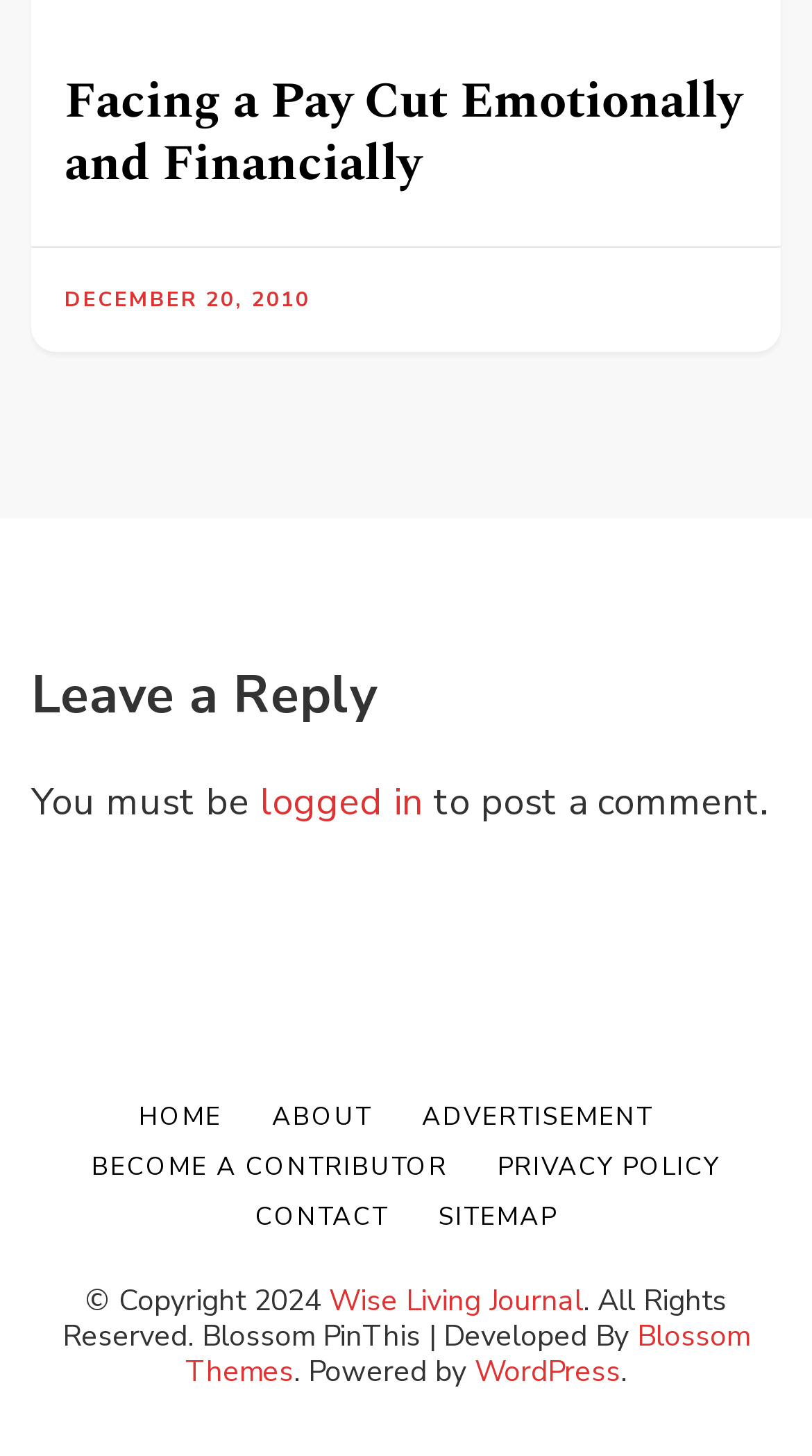Could you highlight the region that needs to be clicked to execute the instruction: "Go to previous page"?

None